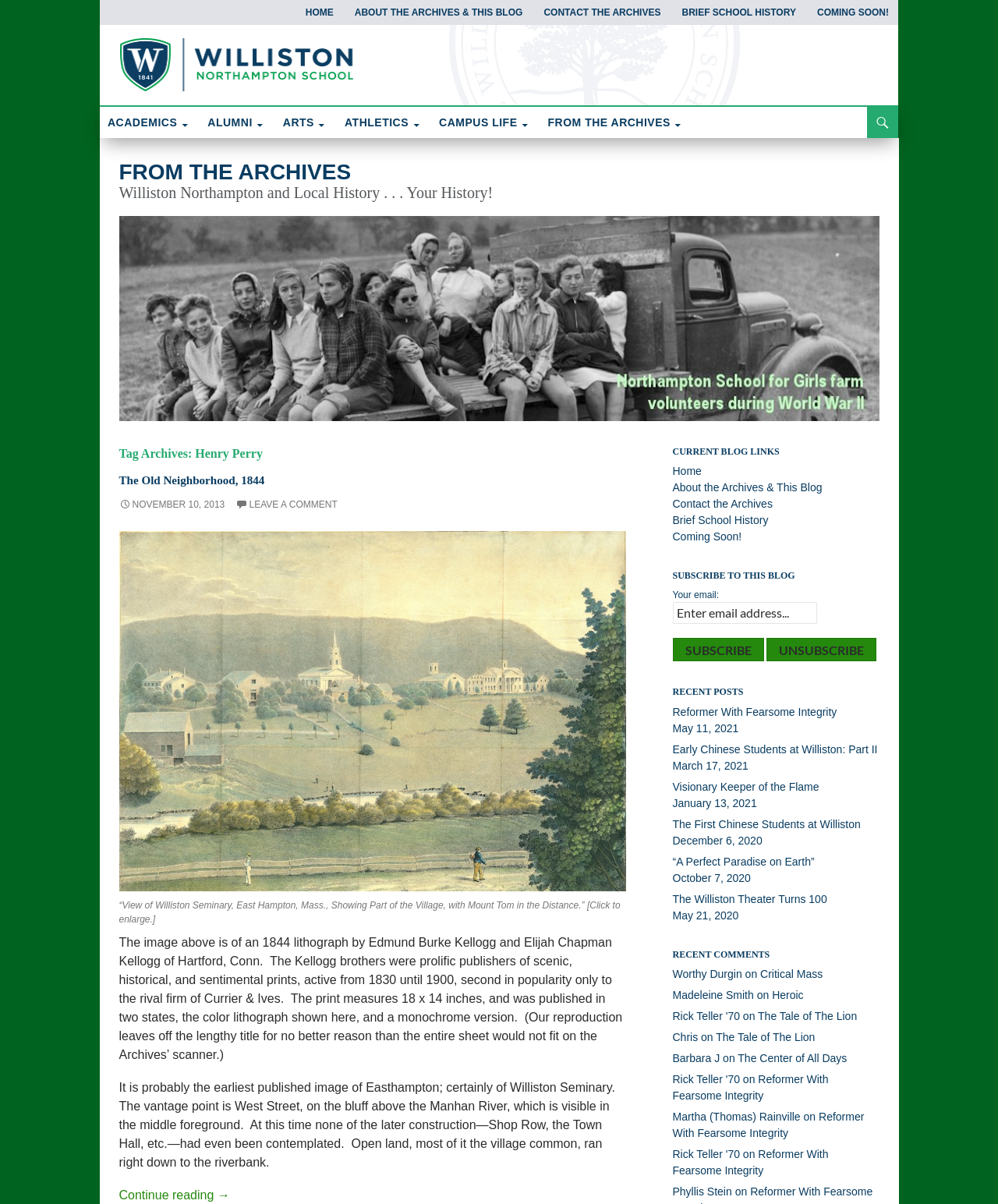Identify and extract the main heading from the webpage.

From the Archives